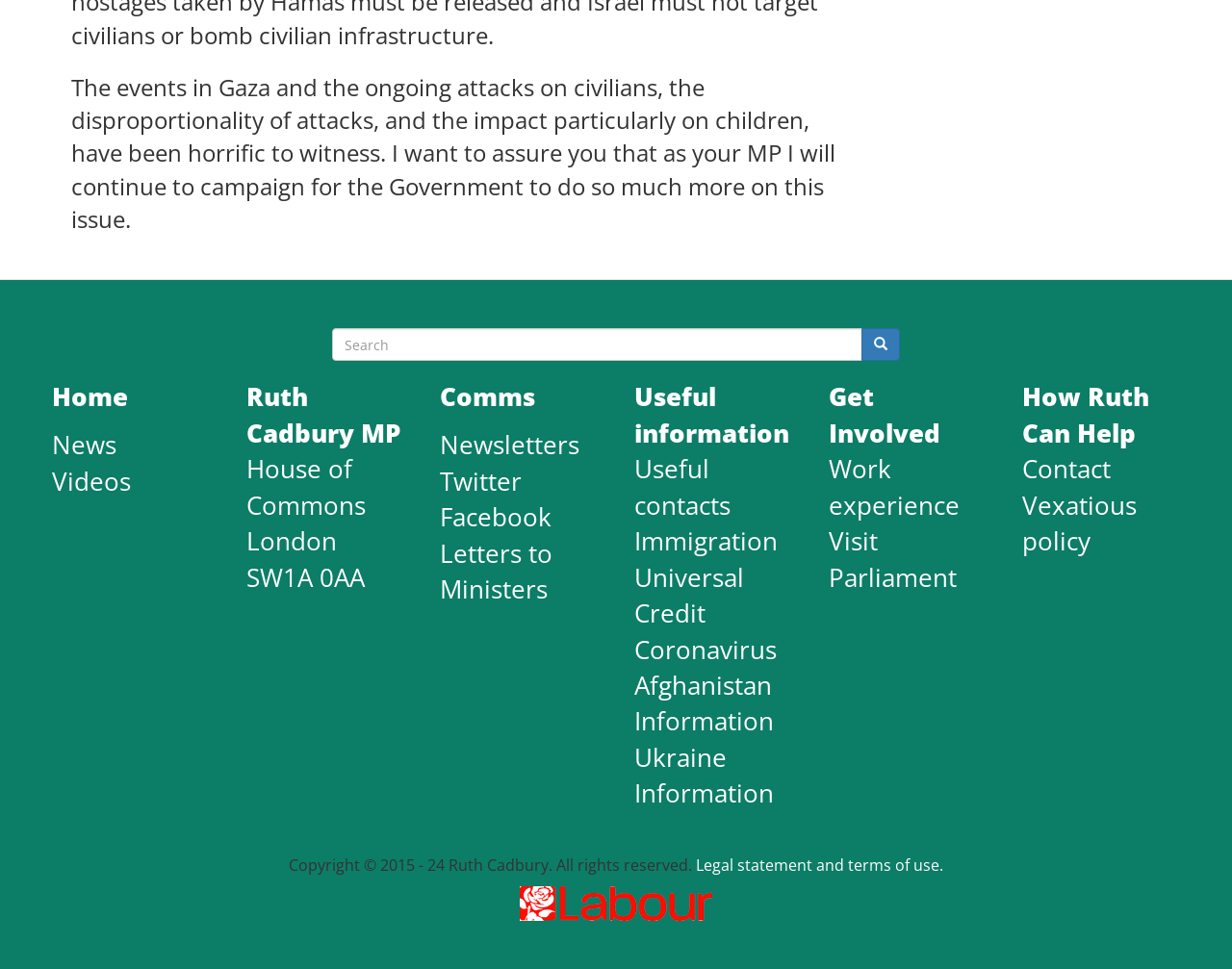What are the topics listed under 'Useful information'?
Please provide a single word or phrase as the answer based on the screenshot.

Useful contacts, Immigration, Universal Credit, Coronavirus, Afghanistan Information, Ukraine Information